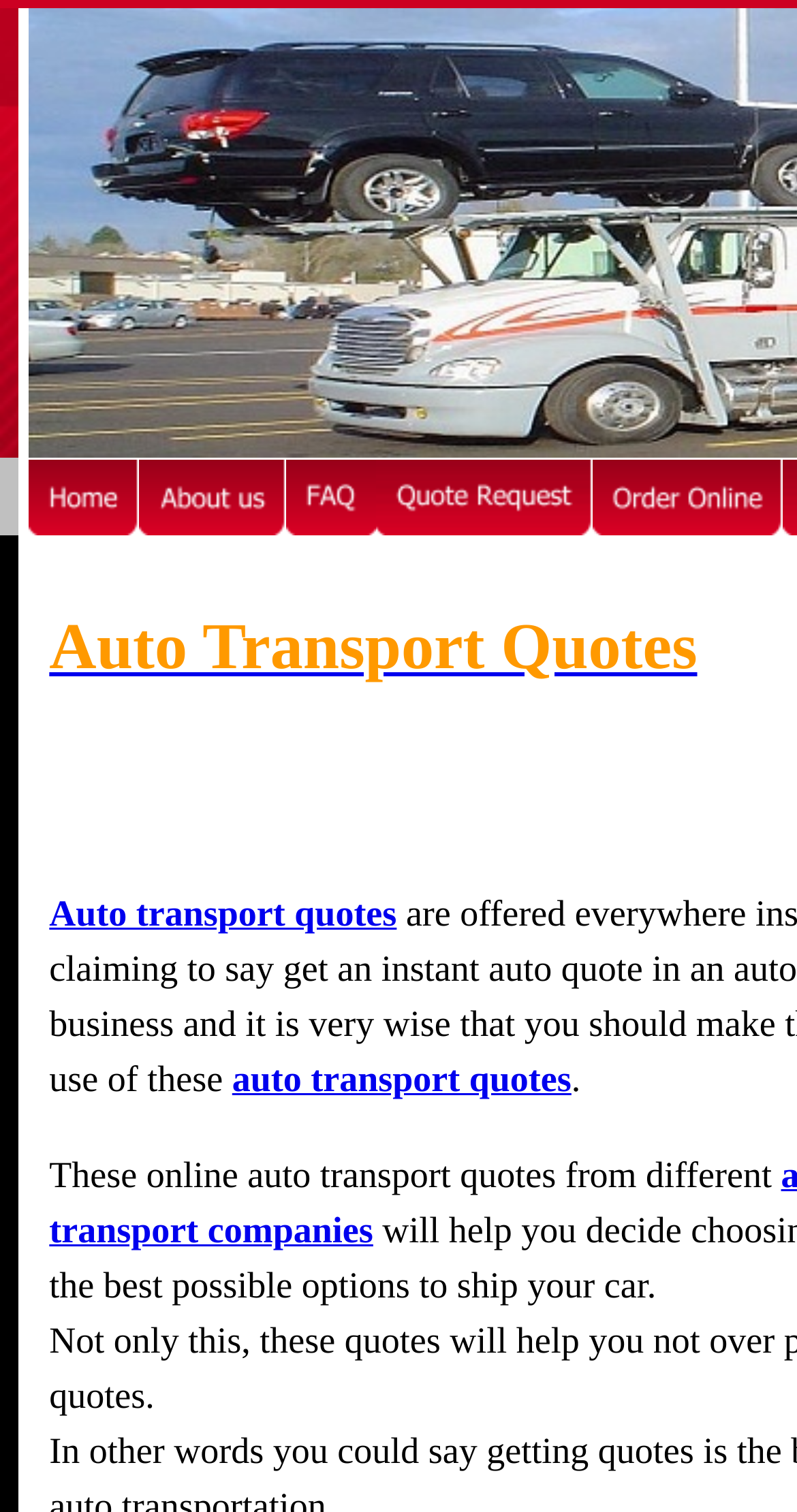Using the element description: "alt="About us"", determine the bounding box coordinates for the specified UI element. The coordinates should be four float numbers between 0 and 1, [left, top, right, bottom].

[0.175, 0.304, 0.359, 0.354]